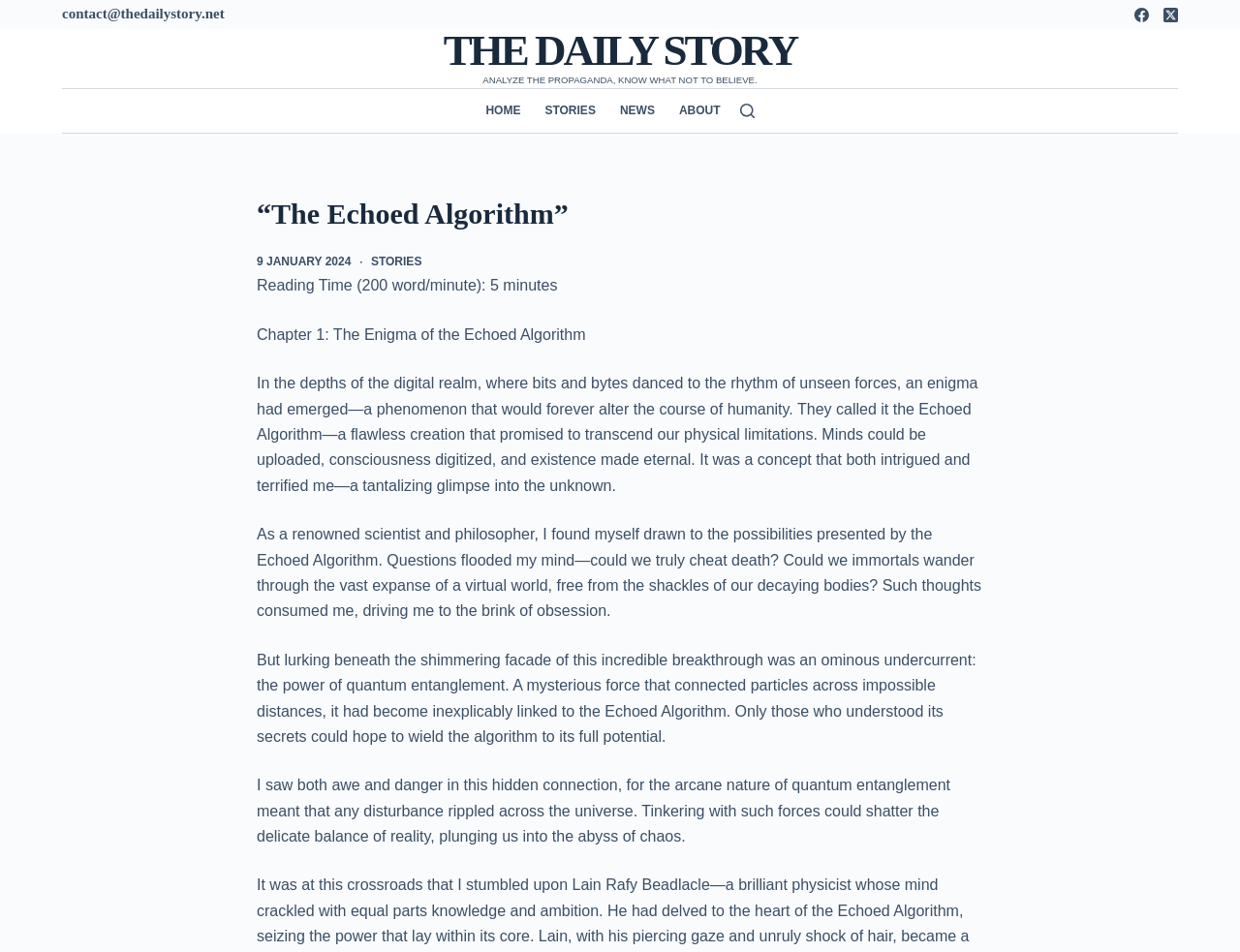How many menu items are in the header menu?
Please use the image to provide a one-word or short phrase answer.

4